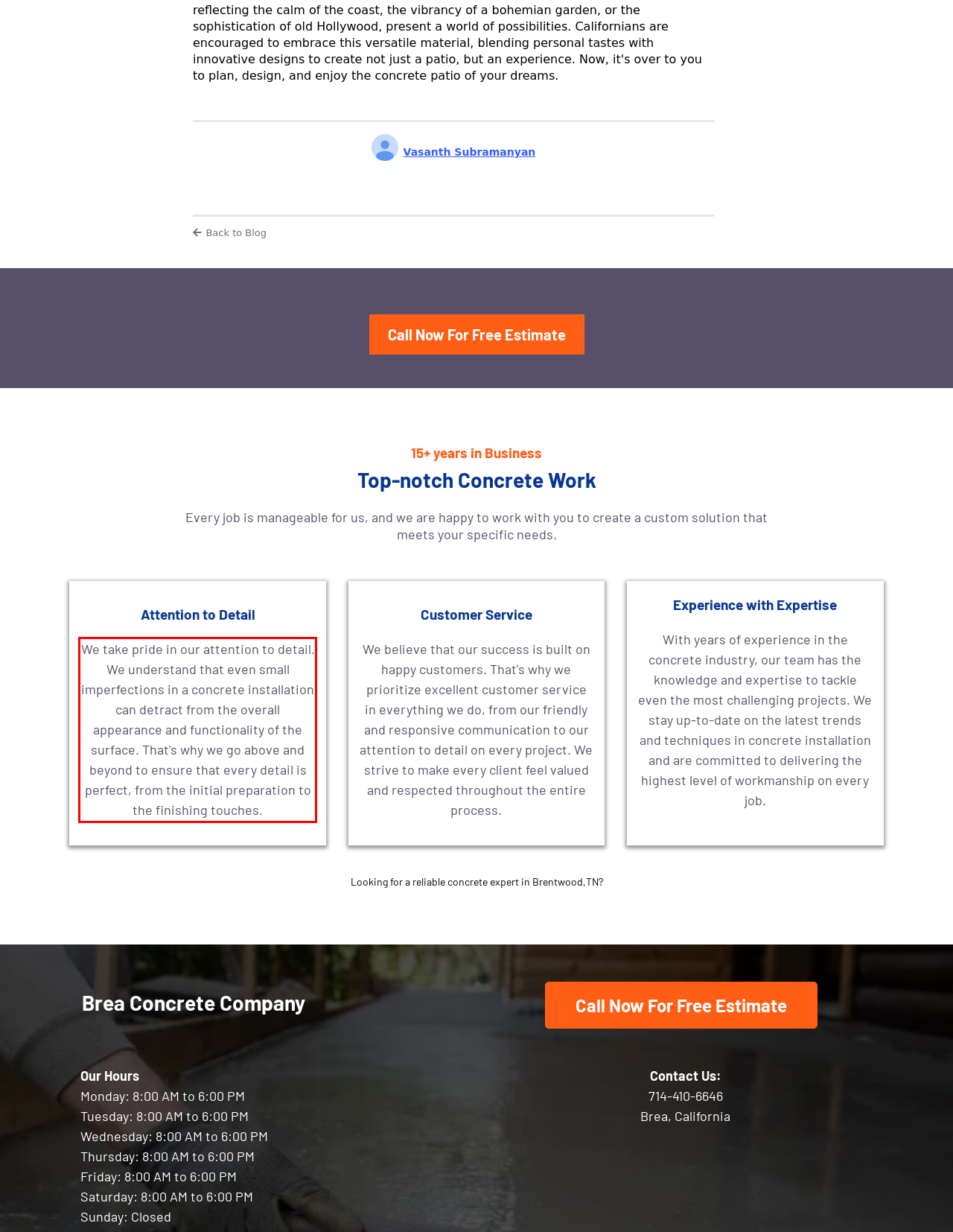You have a screenshot of a webpage with a red bounding box. Use OCR to generate the text contained within this red rectangle.

We take pride in our attention to detail. We understand that even small imperfections in a concrete installation can detract from the overall appearance and functionality of the surface. That's why we go above and beyond to ensure that every detail is perfect, from the initial preparation to the finishing touches.